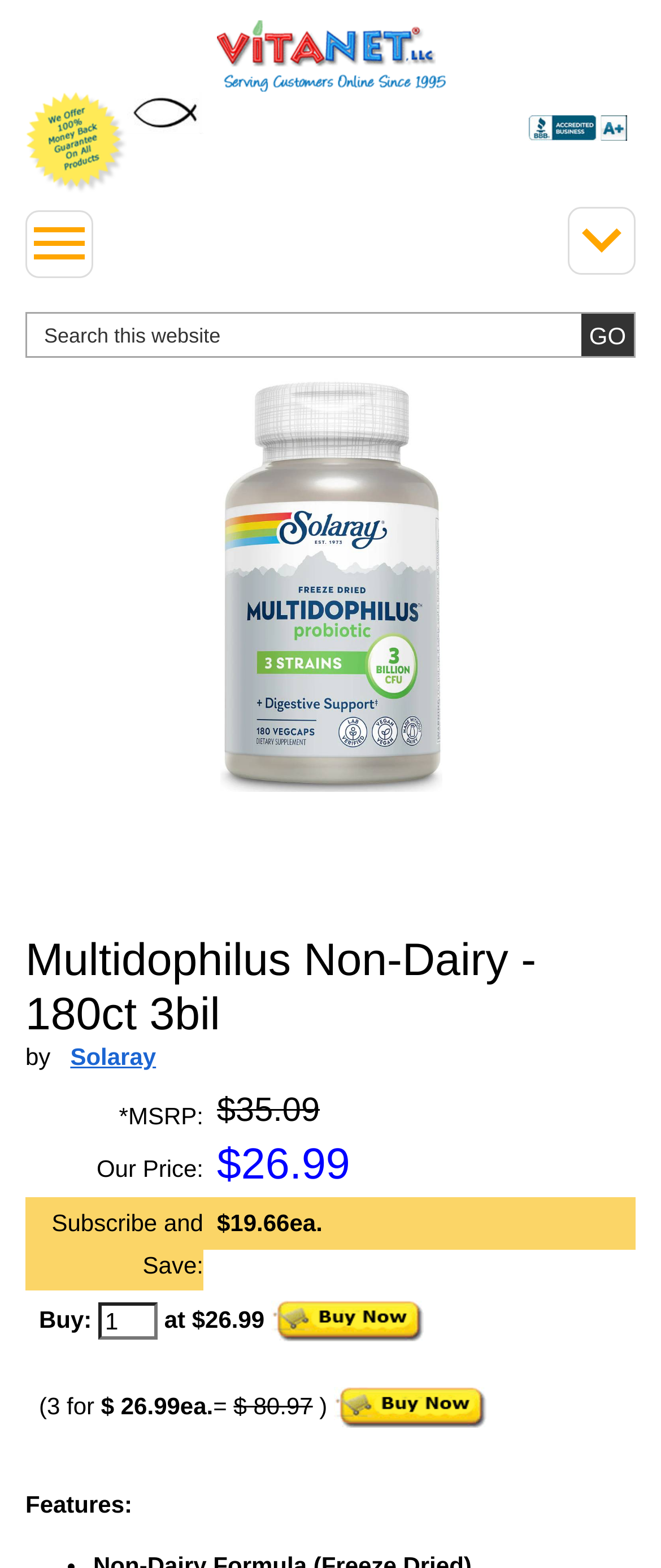Please find and generate the text of the main heading on the webpage.

Multidophilus Non-Dairy - 180ct 3bil